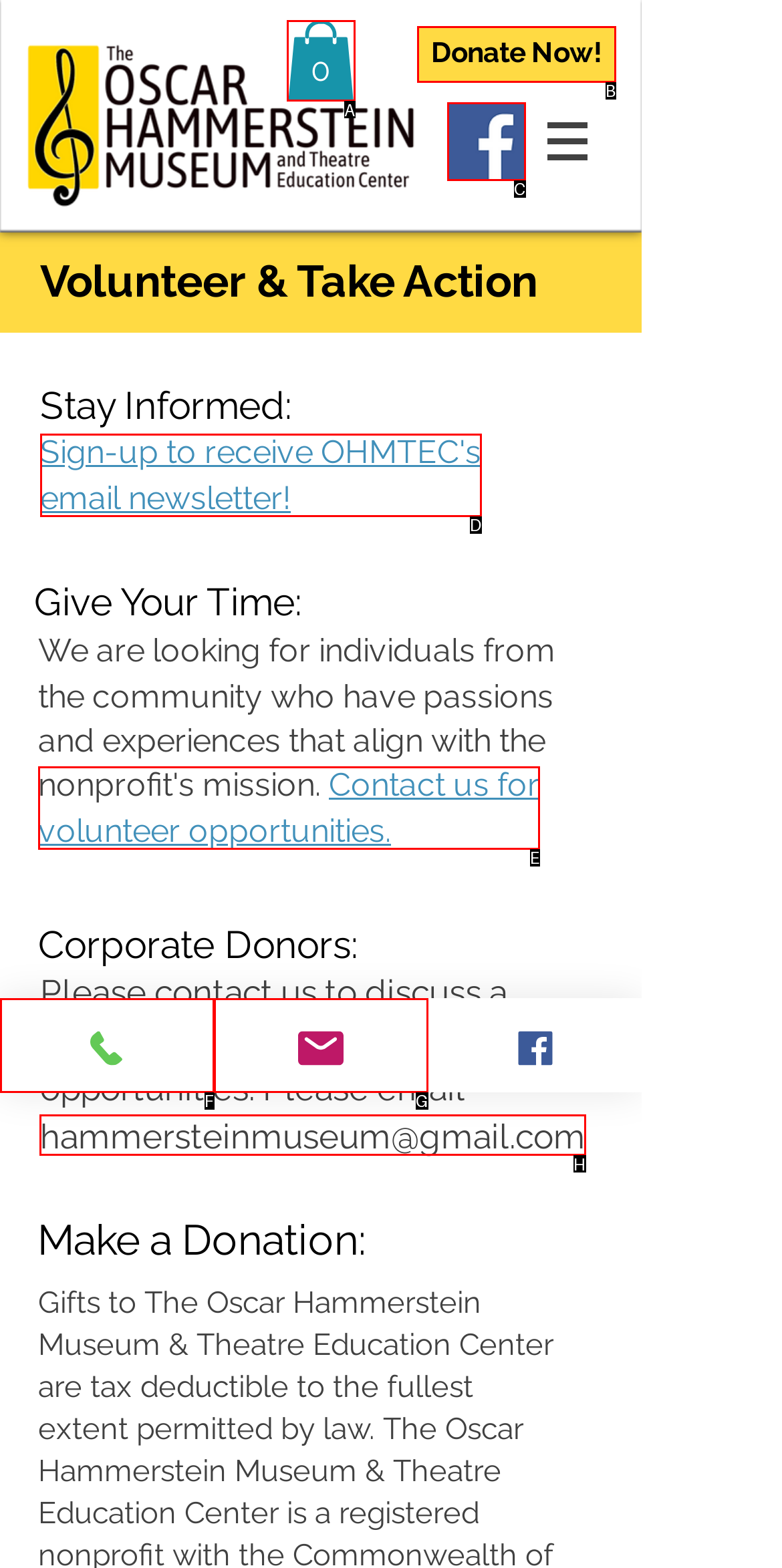Choose the letter of the option you need to click to Send an email to hammersteinmuseum@gmail.com. Answer with the letter only.

H